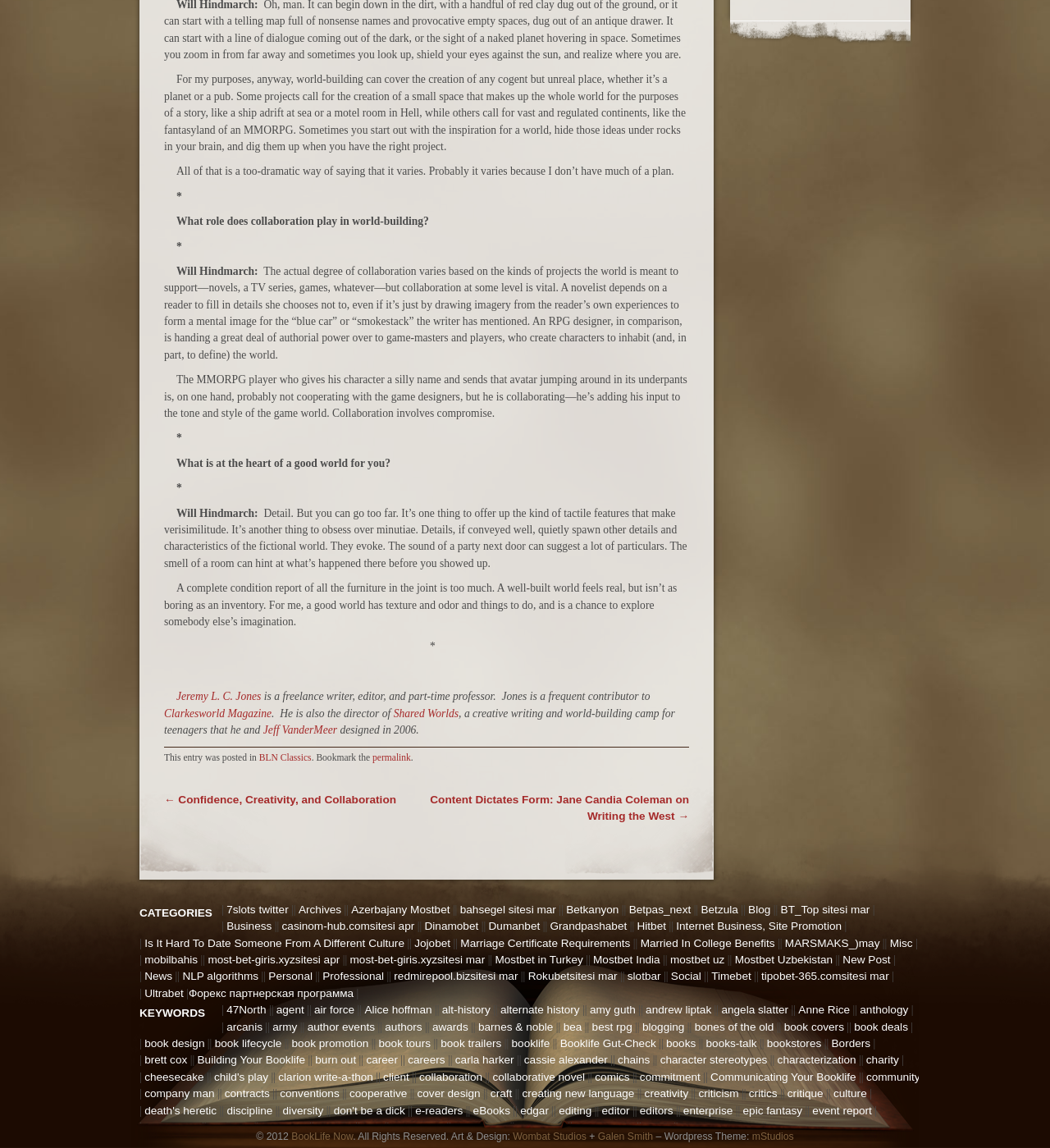Please find the bounding box for the UI element described by: "experience".

[0.138, 0.976, 0.19, 0.987]